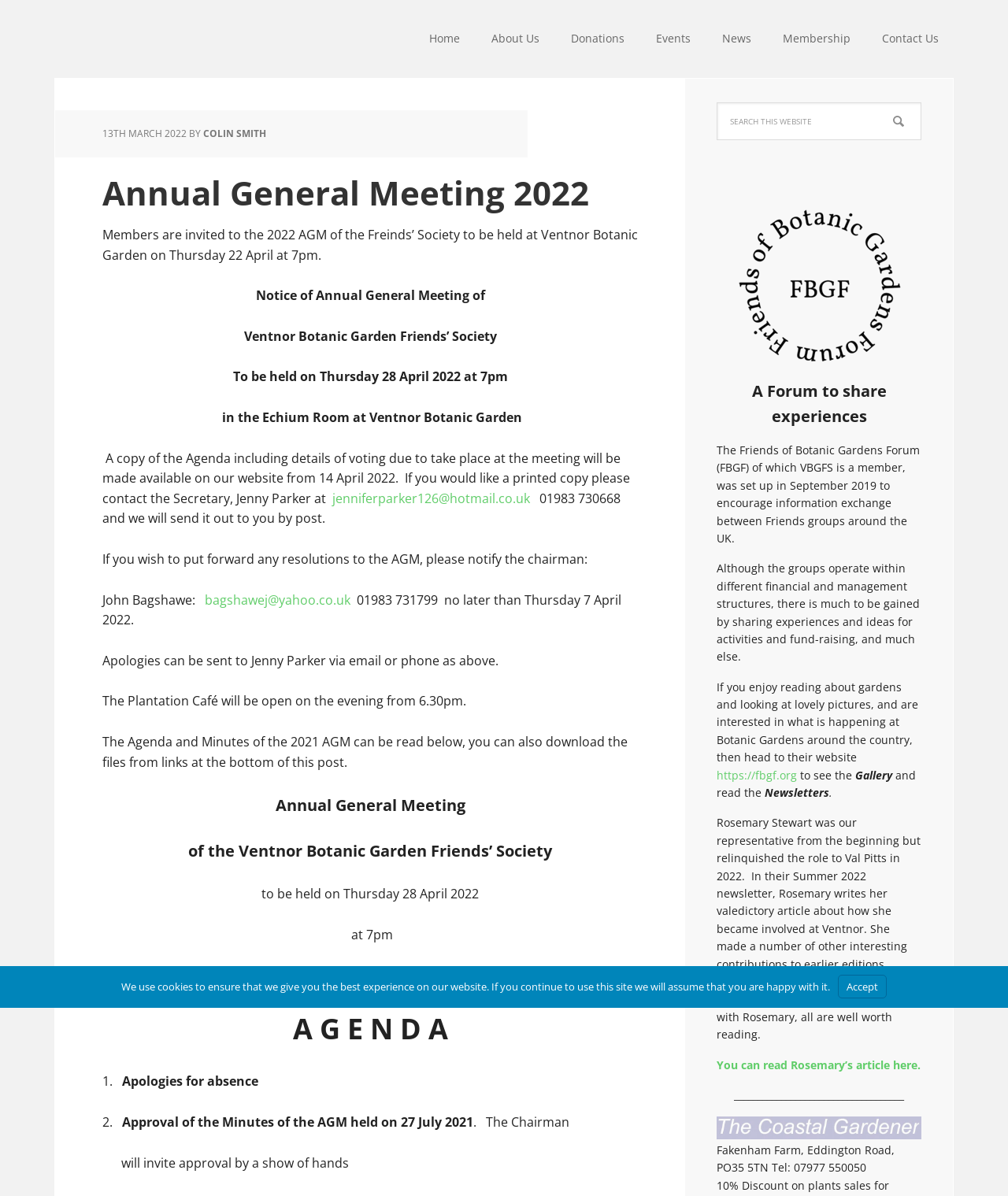Explain the webpage in detail, including its primary components.

The webpage is about the Annual General Meeting (AGM) of the Ventnor Botanic Garden Friends' Society to be held on Thursday, 22 April 2022, at 7 pm. At the top of the page, there are several links to different sections of the website, including "Home", "About Us", "Donations", "Events", "News", "Membership", and "Contact Us".

Below the links, there is a header section with the title "Annual General Meeting 2022" and a time stamp "13TH MARCH 2022". The main content of the page is divided into several sections. The first section invites members to the AGM and provides details about the event, including the location, date, and time.

The next section provides information about the agenda, including the approval of minutes from the previous AGM, and the chairman's report. There is also a section for apologies and notifications for the AGM.

On the right side of the page, there is a search box with a button to search the website. Below the search box, there is an image with a caption "A Forum to share experiences" and a paragraph about the Friends of Botanic Gardens Forum (FBGF), which is a platform for sharing experiences and ideas between Friends groups around the UK.

Further down the page, there is a section about Rosemary Stewart, who was the representative of the Ventnor Botanic Garden Friends' Society at the FBGF, and her valedictory article about her involvement at Ventnor. There is also a link to read her article.

At the bottom of the page, there is a notice about the use of cookies on the website and a link to accept the terms.